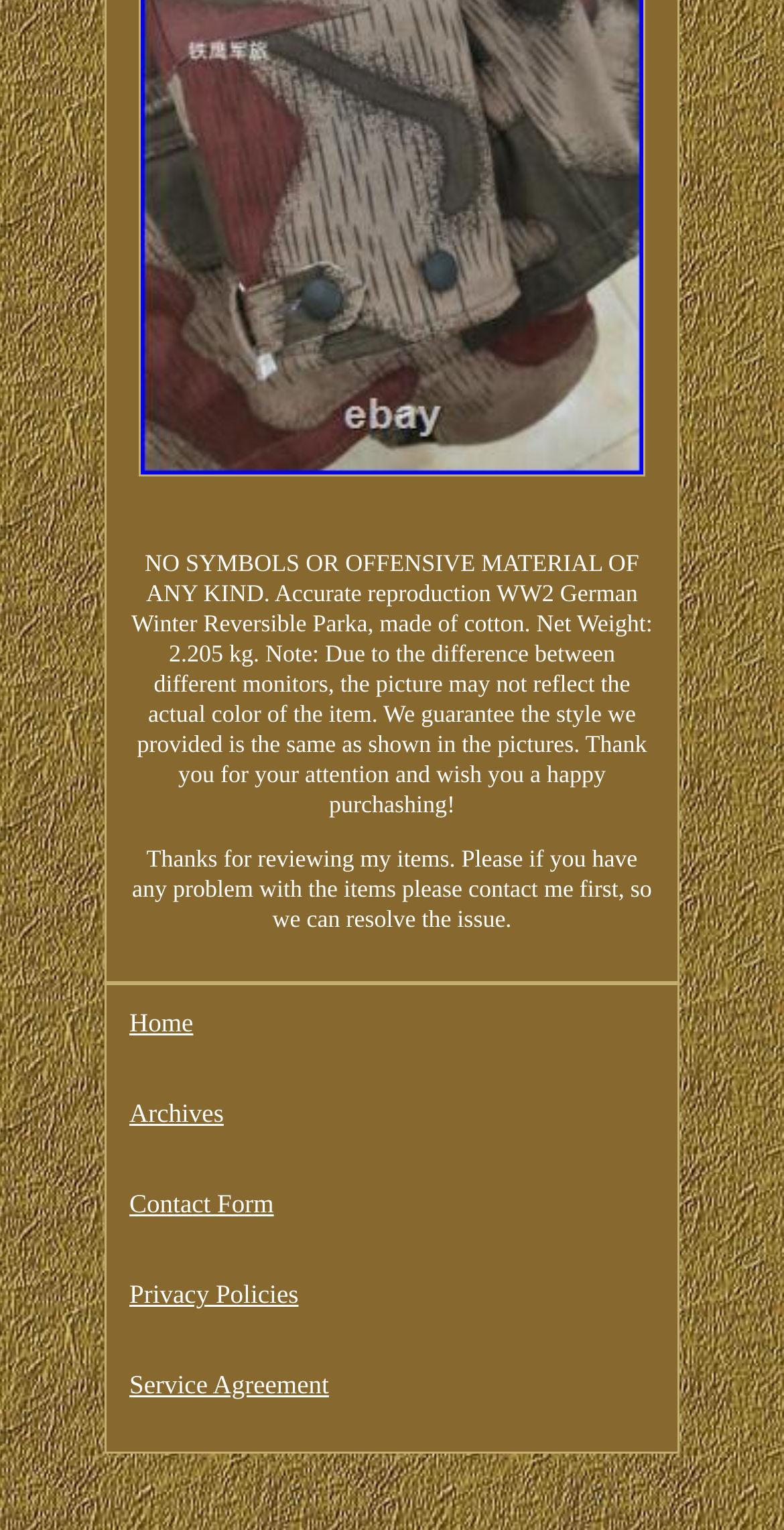Using the element description provided, determine the bounding box coordinates in the format (top-left x, top-left y, bottom-right x, bottom-right y). Ensure that all values are floating point numbers between 0 and 1. Element description: Home

[0.165, 0.658, 0.835, 0.679]